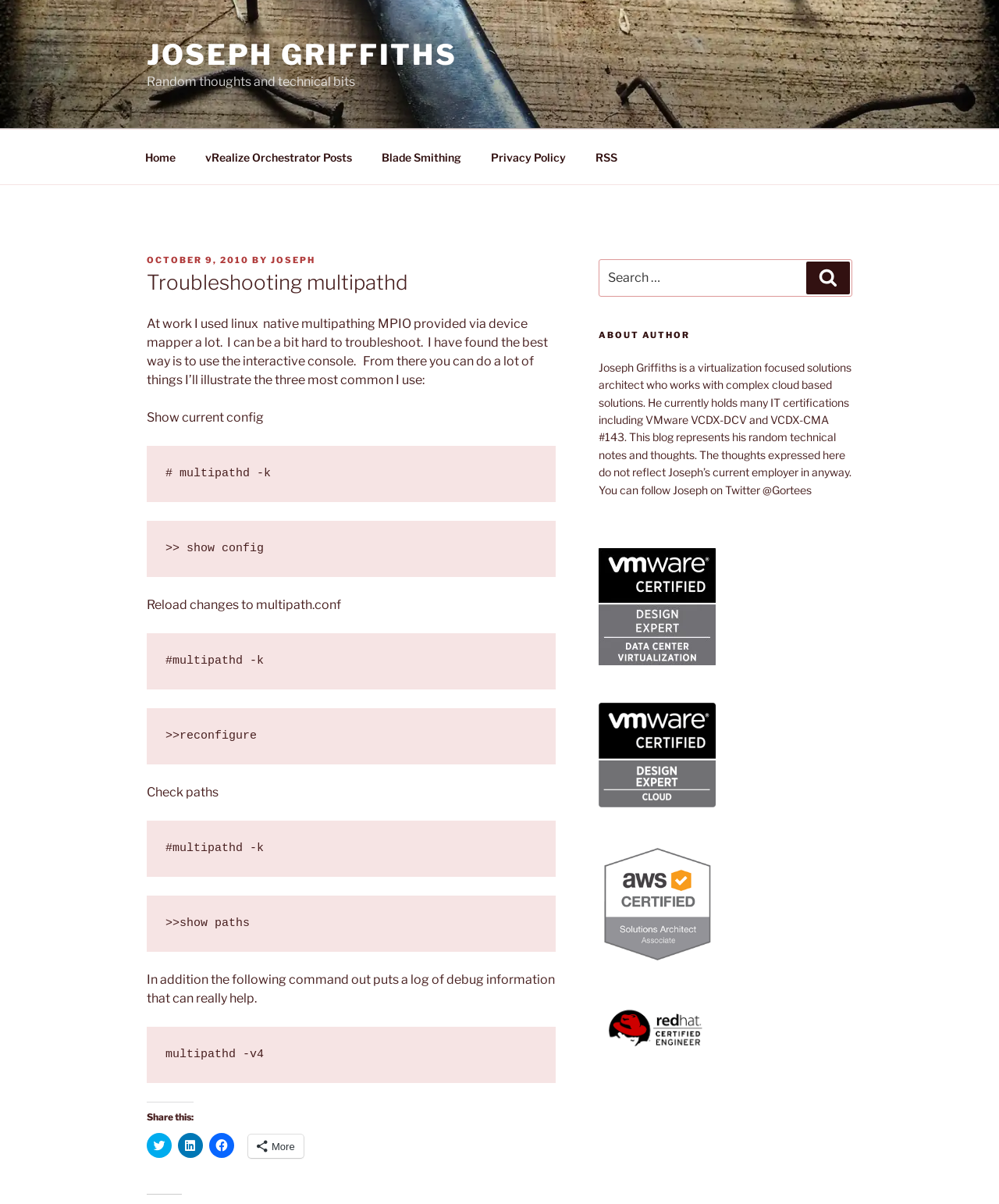Please determine the bounding box coordinates for the element that should be clicked to follow these instructions: "Click on the RSS link".

[0.582, 0.114, 0.631, 0.146]